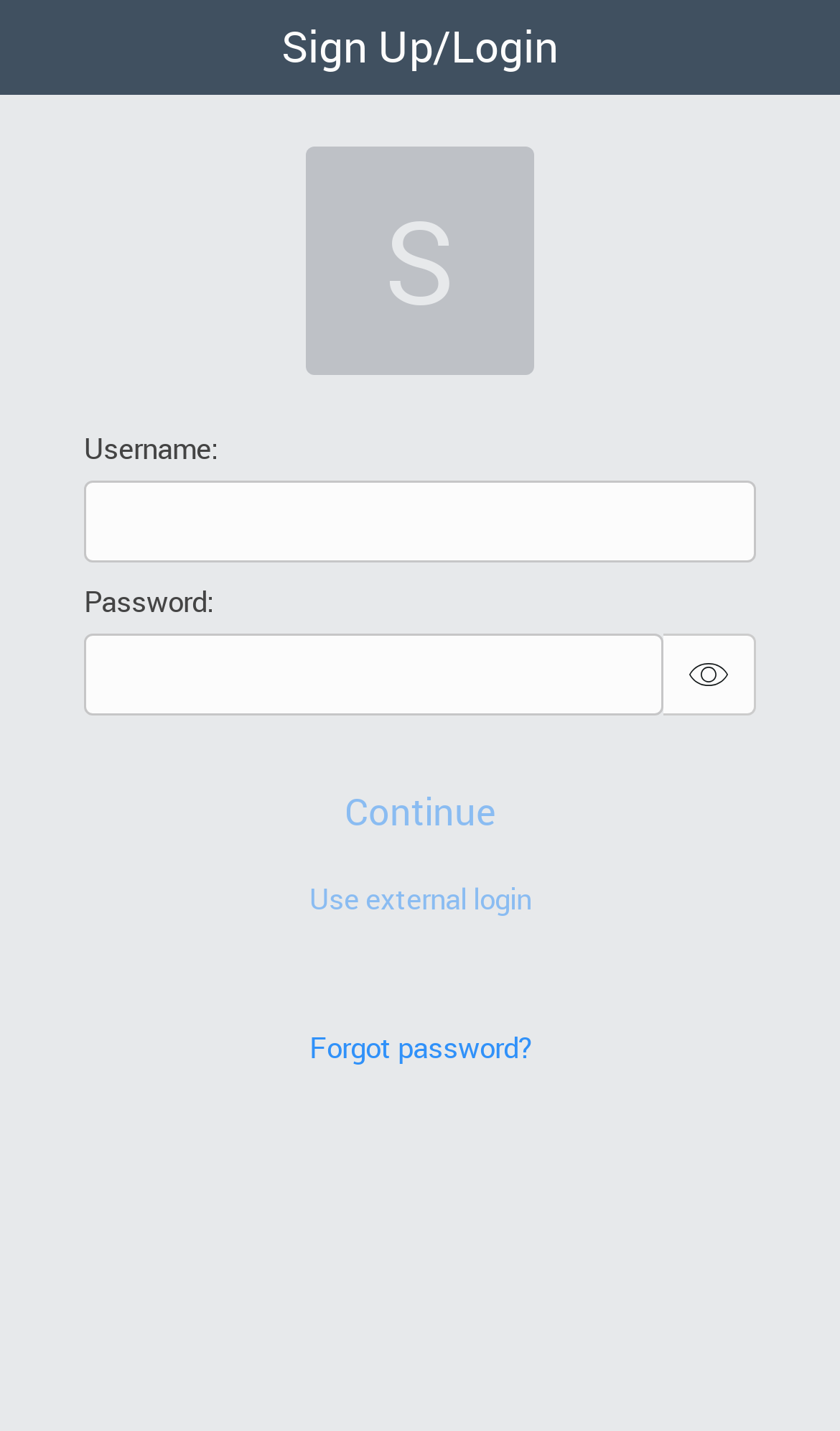Analyze the image and give a detailed response to the question:
What is the function of the 'Show Password' button?

The 'Show Password' button is located next to the password textbox, and it contains an image with the same label. This suggests that clicking the button will reveal the password entered in the textbox, making it visible to the user.